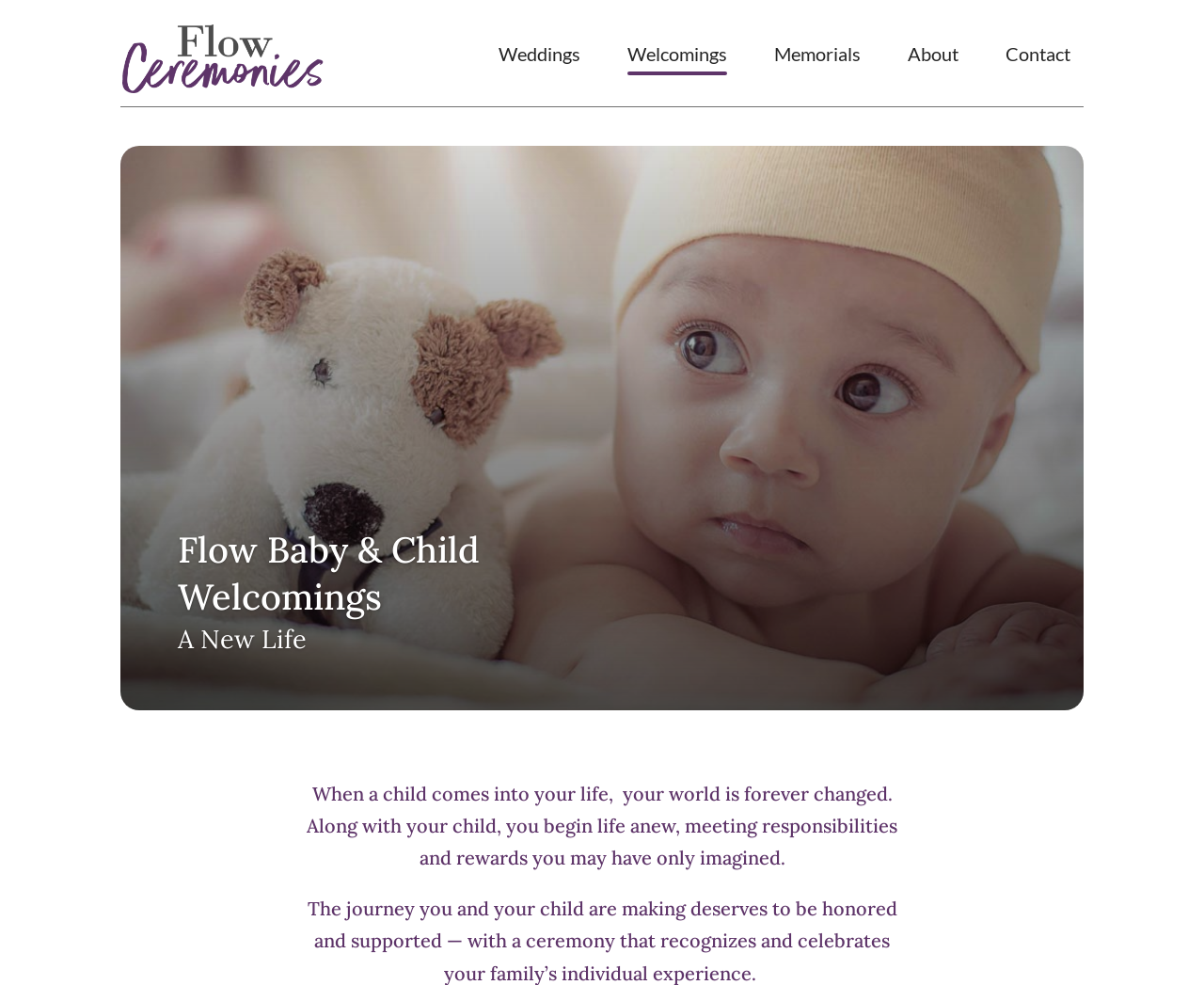Identify the bounding box of the HTML element described as: "Weddings".

[0.414, 0.024, 0.482, 0.095]